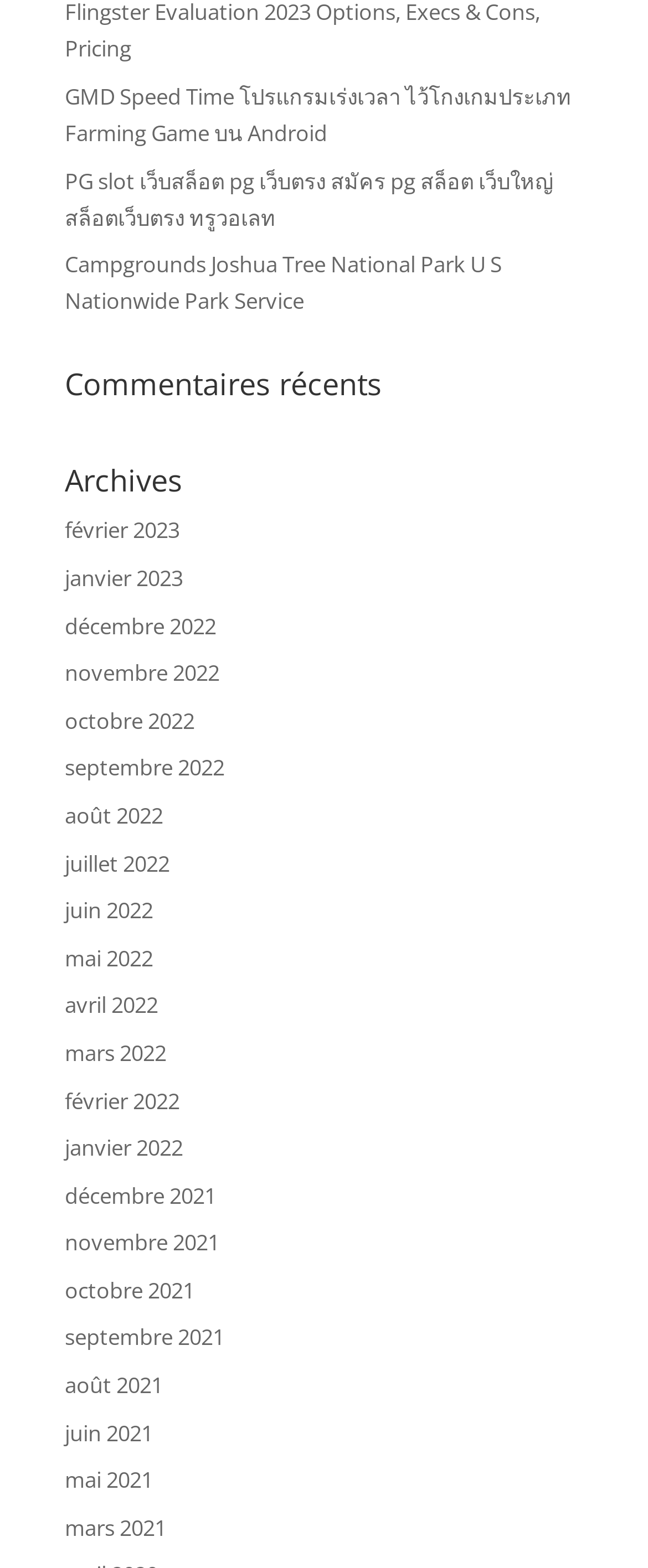Kindly determine the bounding box coordinates for the area that needs to be clicked to execute this instruction: "Visit the Campgrounds Joshua Tree National Park website".

[0.1, 0.159, 0.774, 0.201]